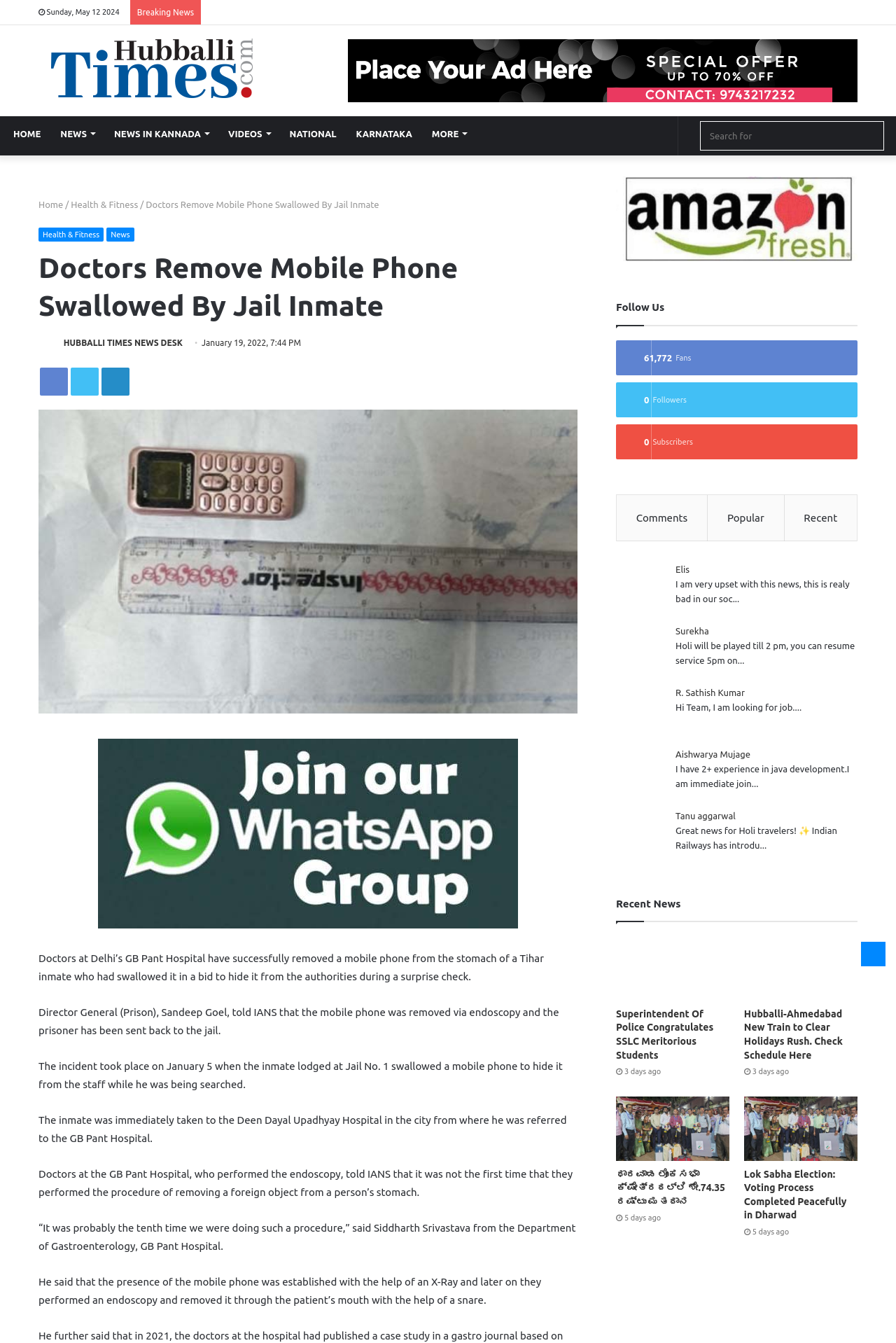Determine the coordinates of the bounding box for the clickable area needed to execute this instruction: "View the photo of Elis".

[0.688, 0.419, 0.742, 0.455]